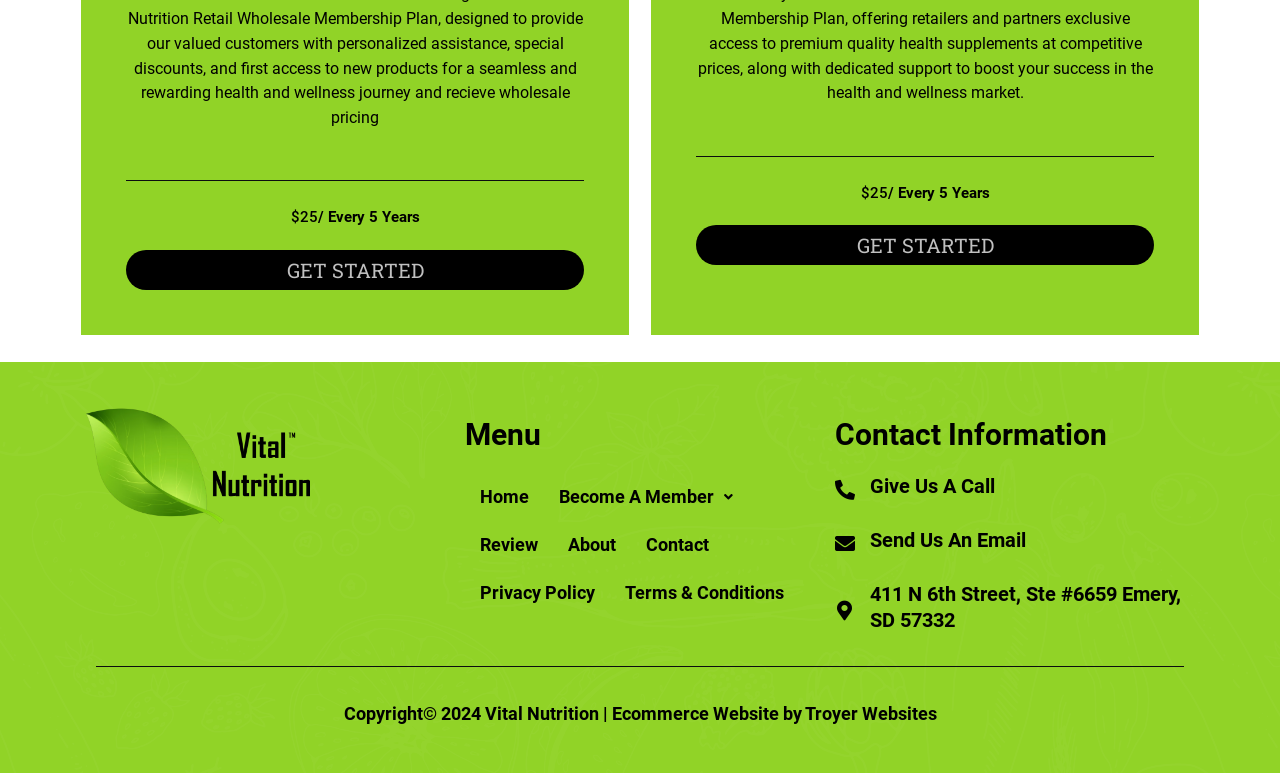How many links are there in the 'Menu' section?
Based on the image, provide a one-word or brief-phrase response.

6